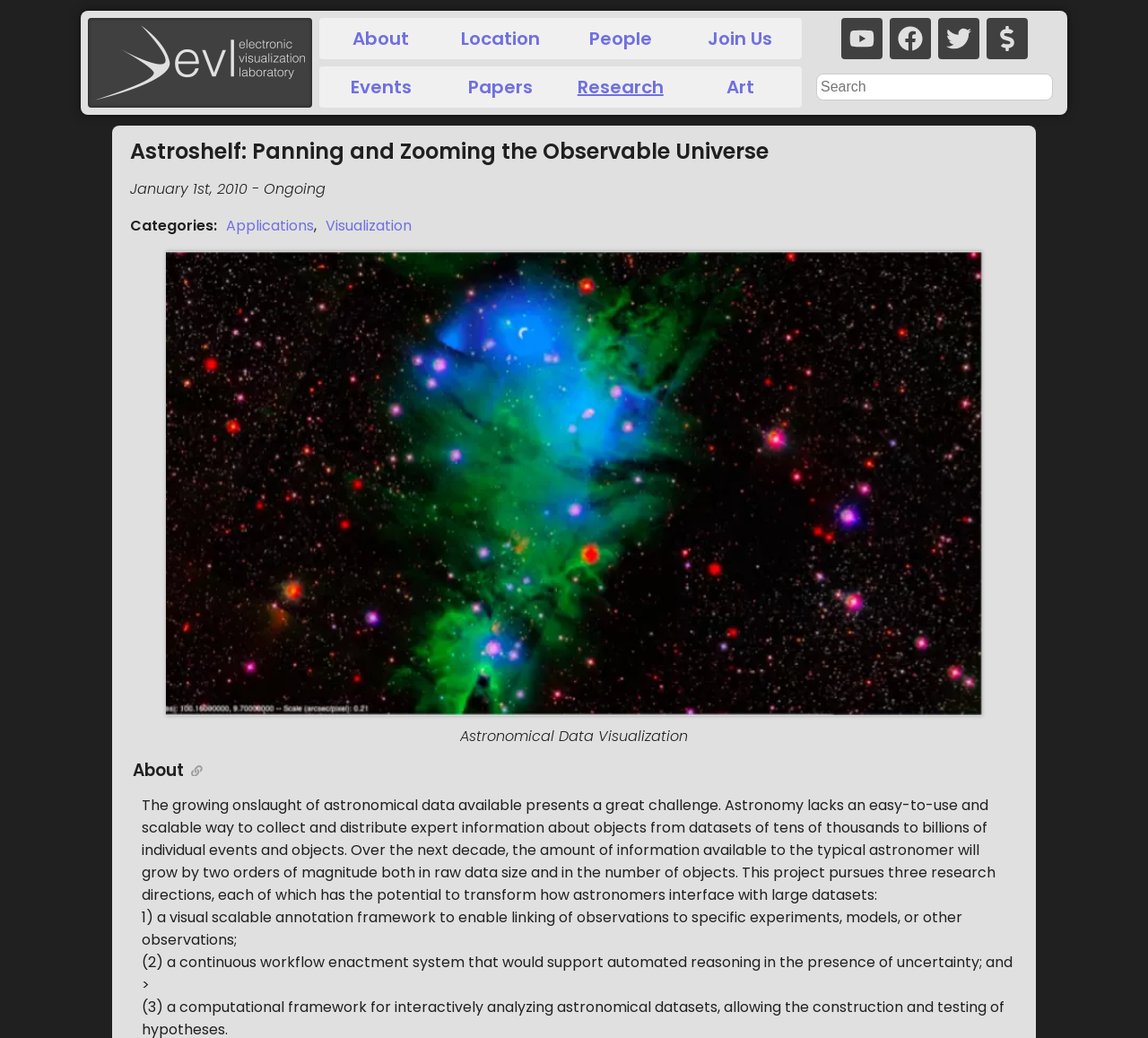Indicate the bounding box coordinates of the clickable region to achieve the following instruction: "Watch videos on YouTube."

[0.733, 0.017, 0.769, 0.057]